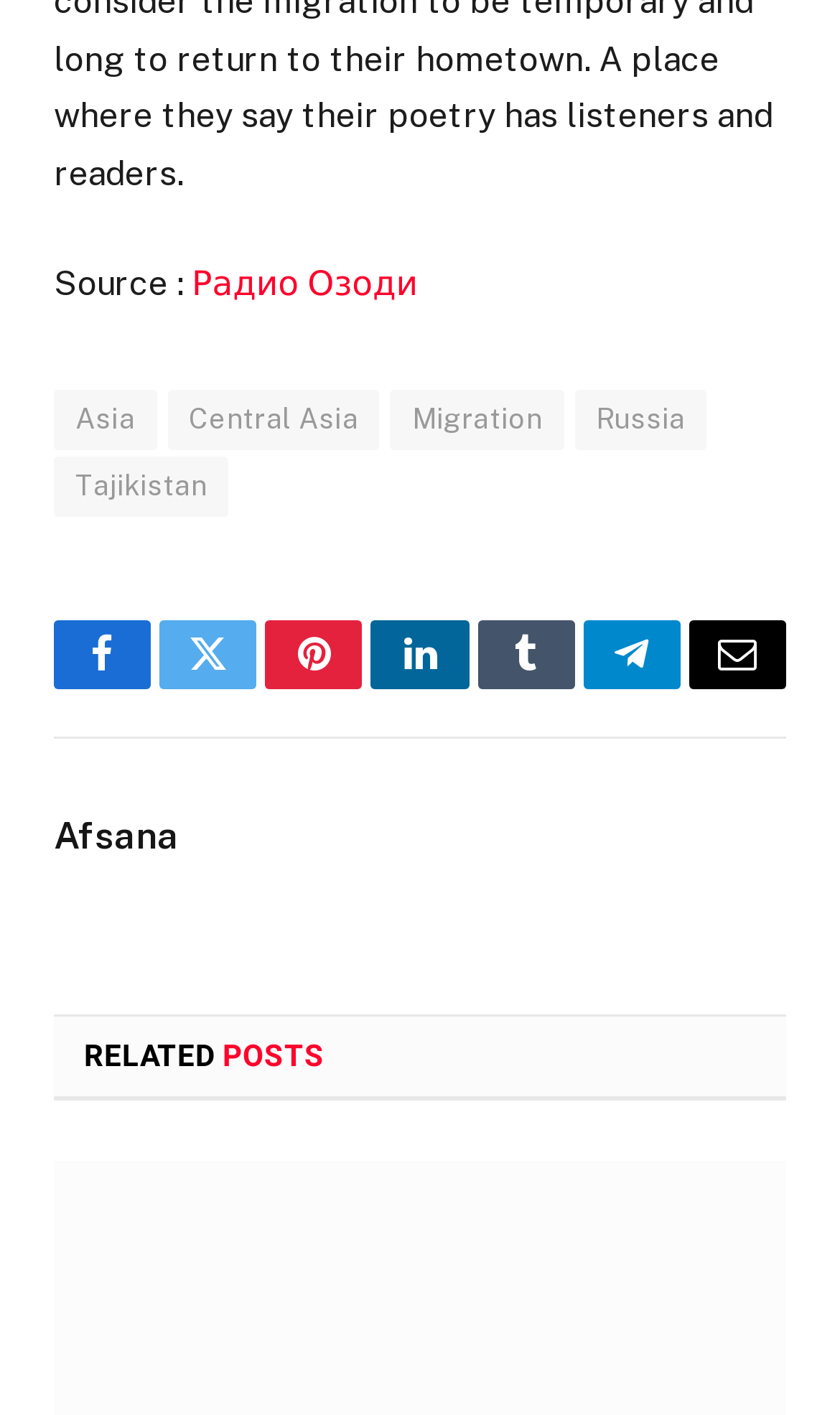Please indicate the bounding box coordinates of the element's region to be clicked to achieve the instruction: "follow on Facebook". Provide the coordinates as four float numbers between 0 and 1, i.e., [left, top, right, bottom].

[0.064, 0.438, 0.18, 0.487]